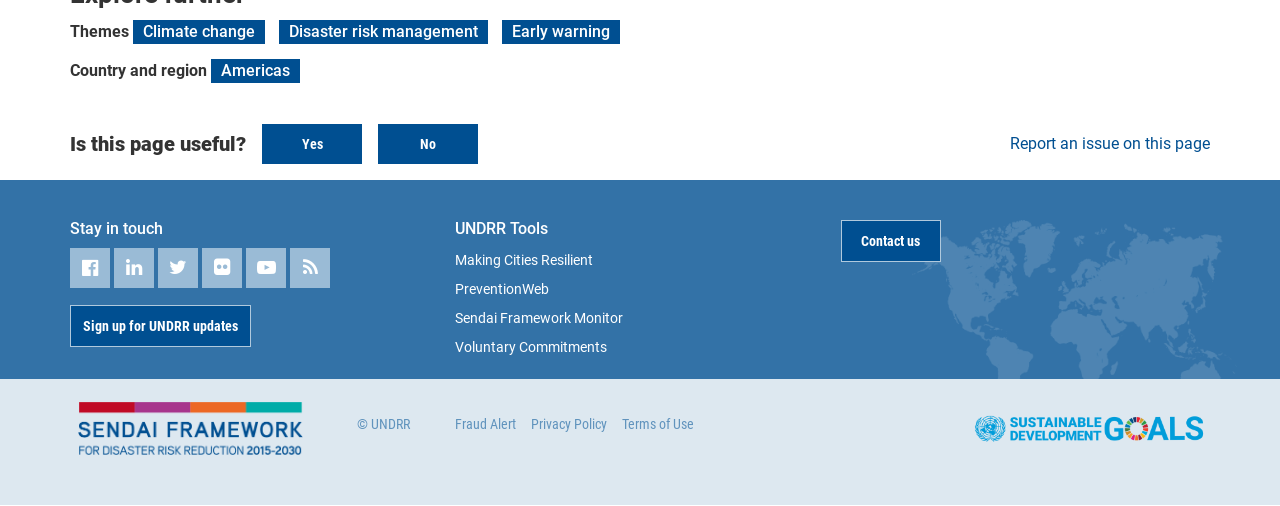Answer the question using only a single word or phrase: 
How many social media links are there?

6